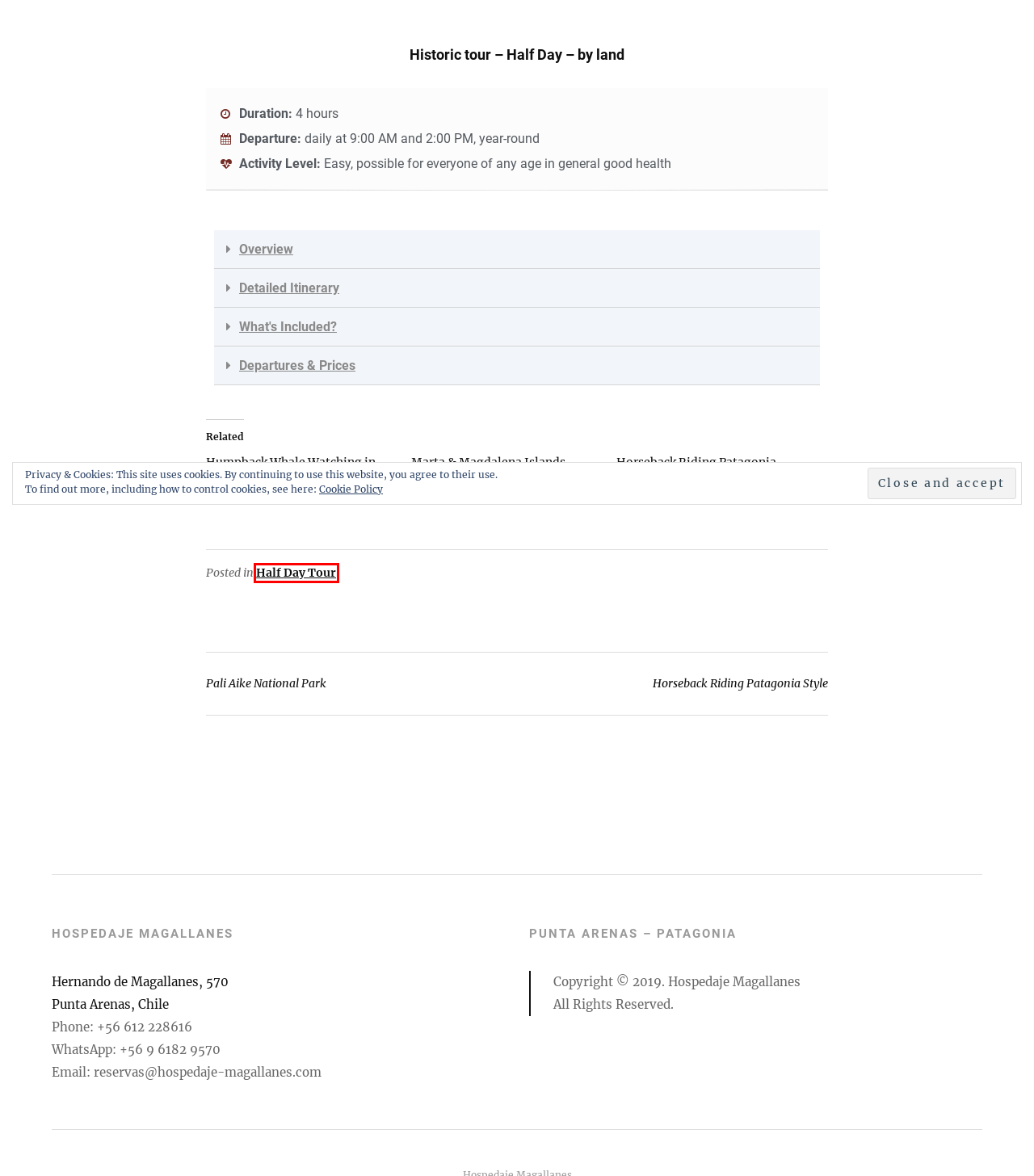You have been given a screenshot of a webpage with a red bounding box around a UI element. Select the most appropriate webpage description for the new webpage that appears after clicking the element within the red bounding box. The choices are:
A. Home | Hospedaje Magallanes
B. Contact Us | Hospedaje Magallanes
C. Half Day Tour | Hospedaje Magallanes
D. Pali Aike National Park | Hospedaje Magallanes
E. Humpback Whale Watching in the Strait of Magellan | Hospedaje Magallanes
F. Horseback Riding Patagonia Style | Hospedaje Magallanes
G. Marta & Magdalena Islands | Hospedaje Magallanes
H. Tours | Hospedaje Magallanes

C